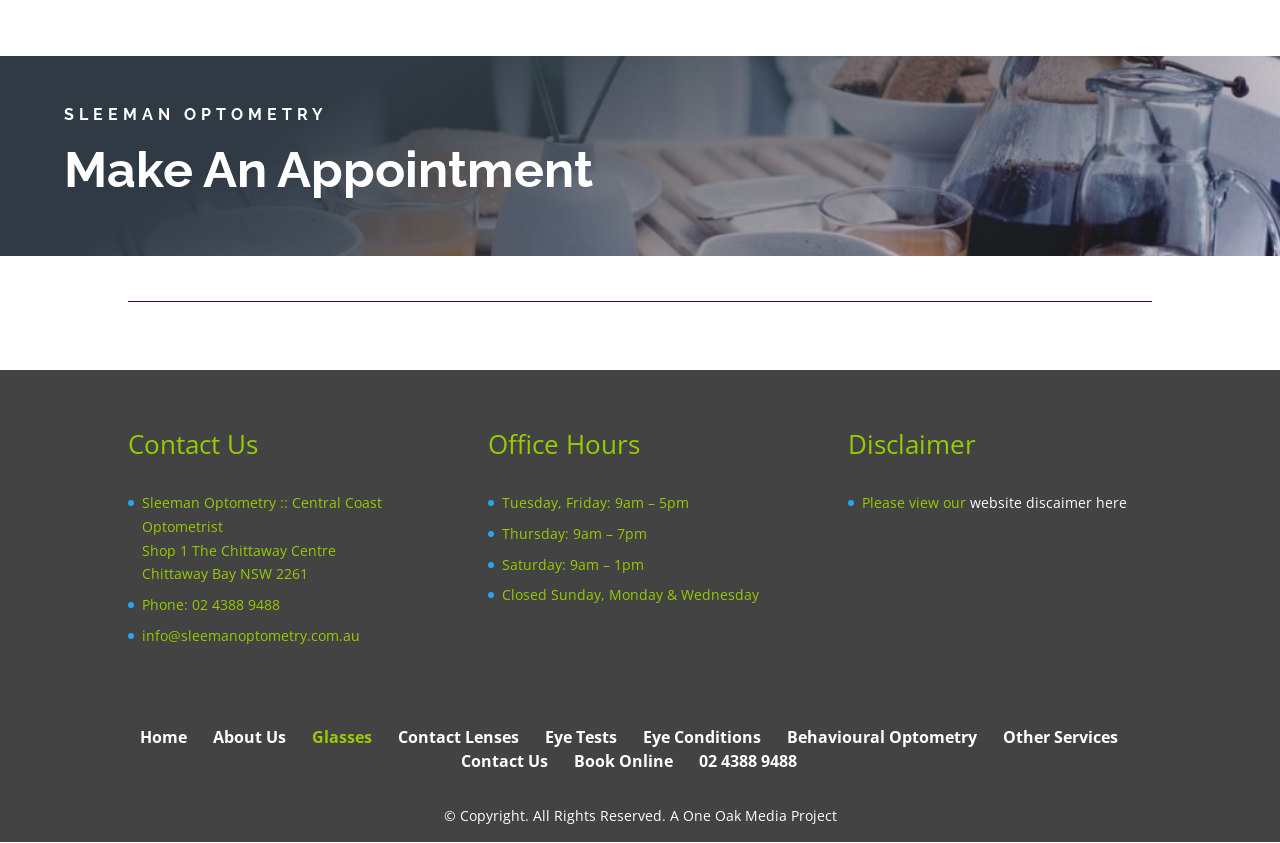Find the bounding box coordinates of the clickable element required to execute the following instruction: "Click 'Make An Appointment'". Provide the coordinates as four float numbers between 0 and 1, i.e., [left, top, right, bottom].

[0.05, 0.166, 0.475, 0.249]